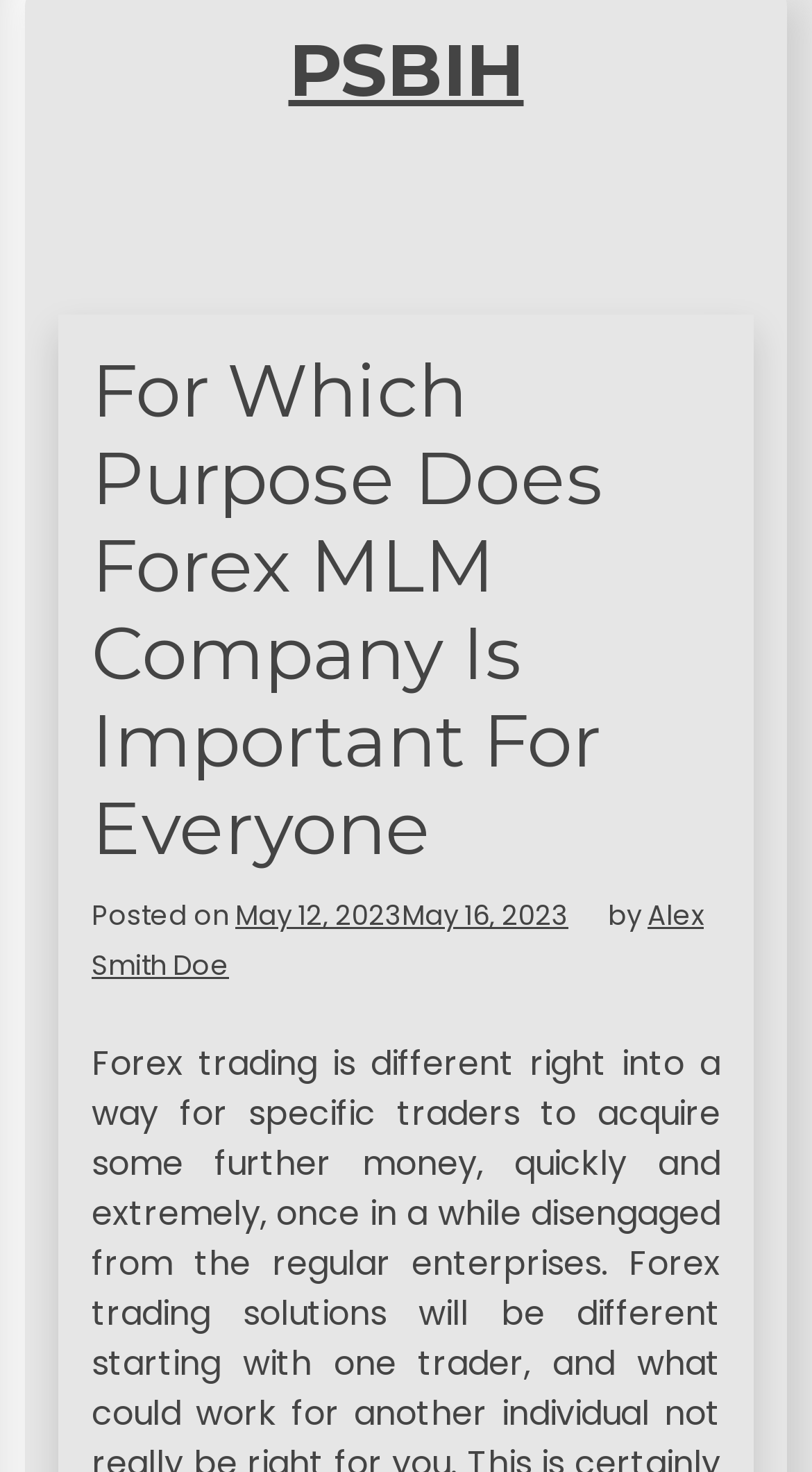Identify the bounding box coordinates for the UI element described as: "Alex Smith Doe". The coordinates should be provided as four floats between 0 and 1: [left, top, right, bottom].

[0.113, 0.609, 0.867, 0.67]